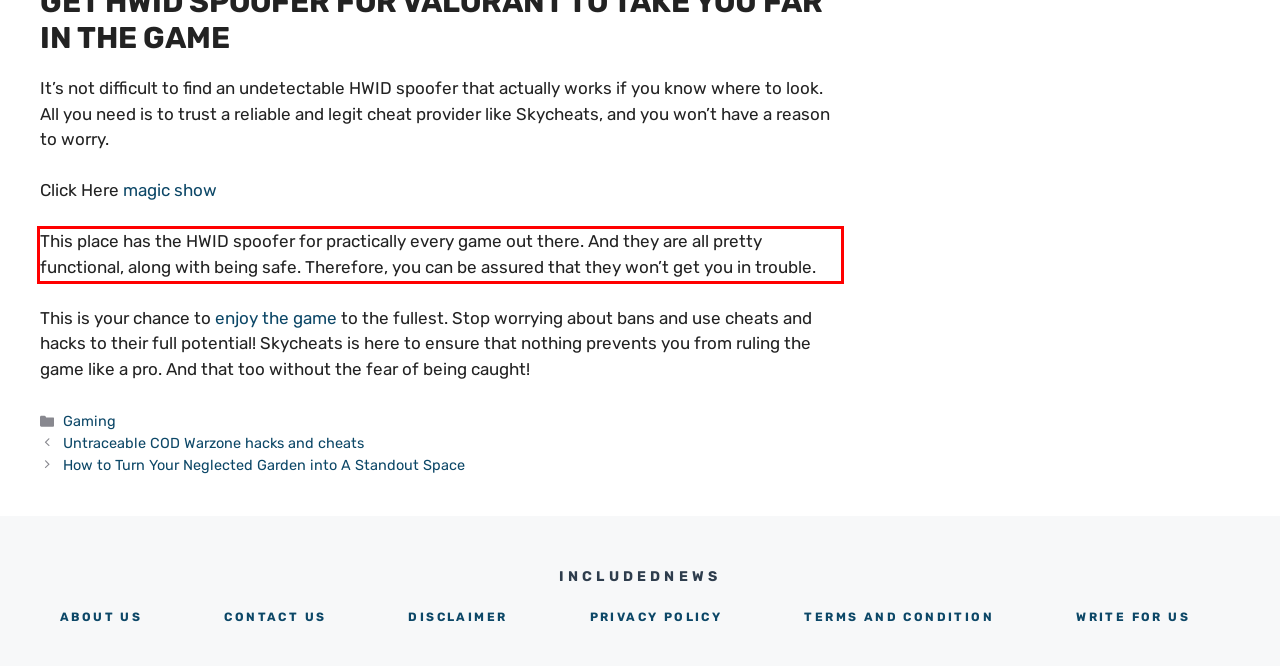Identify and extract the text within the red rectangle in the screenshot of the webpage.

This place has the HWID spoofer for practically every game out there. And they are all pretty functional, along with being safe. Therefore, you can be assured that they won’t get you in trouble.